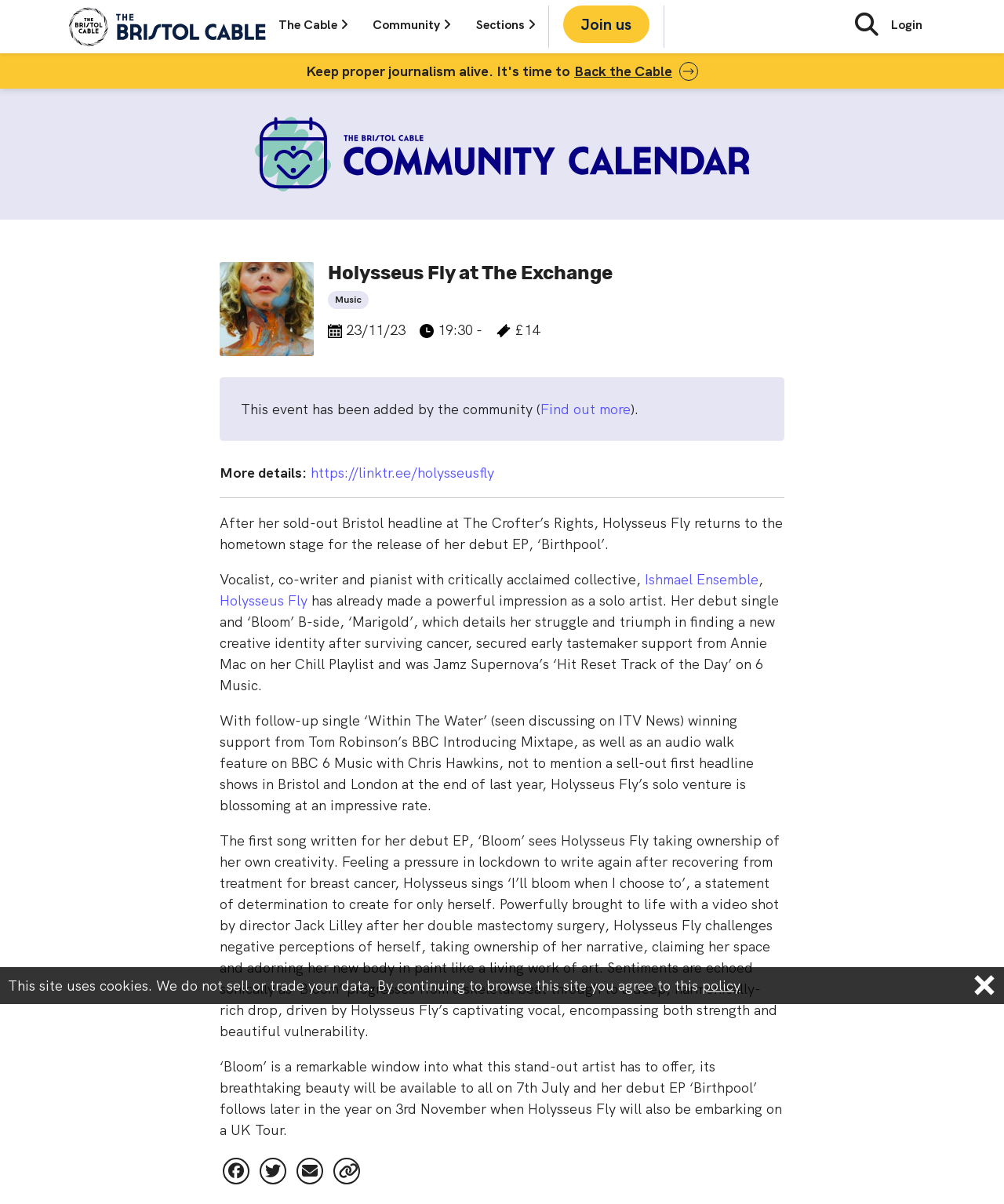Locate the bounding box coordinates of the segment that needs to be clicked to meet this instruction: "Click the 'Login' link".

[0.879, 0.006, 0.927, 0.038]